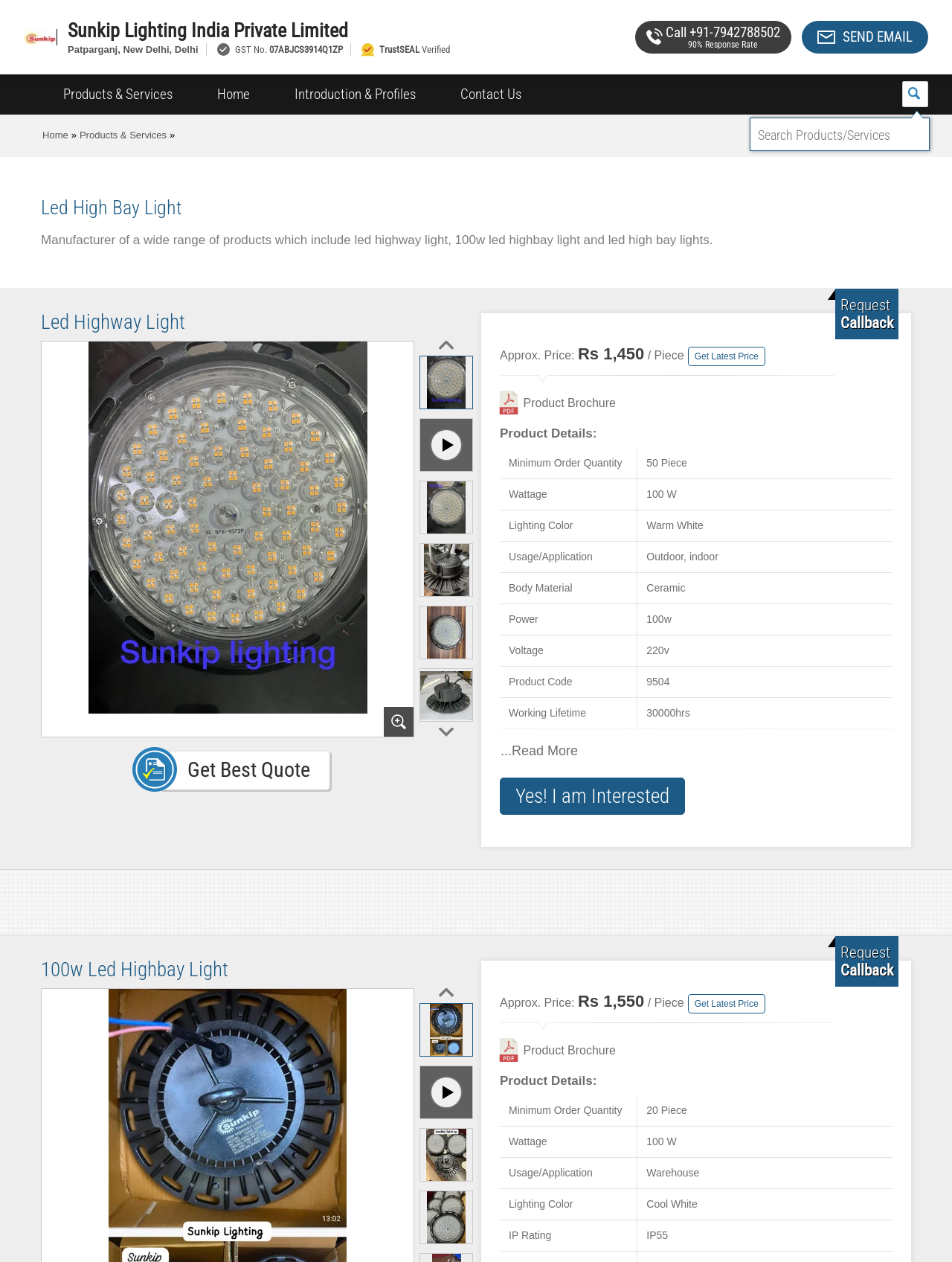Please find and report the bounding box coordinates of the element to click in order to perform the following action: "Search for products or services". The coordinates should be expressed as four float numbers between 0 and 1, in the format [left, top, right, bottom].

[0.788, 0.095, 0.976, 0.119]